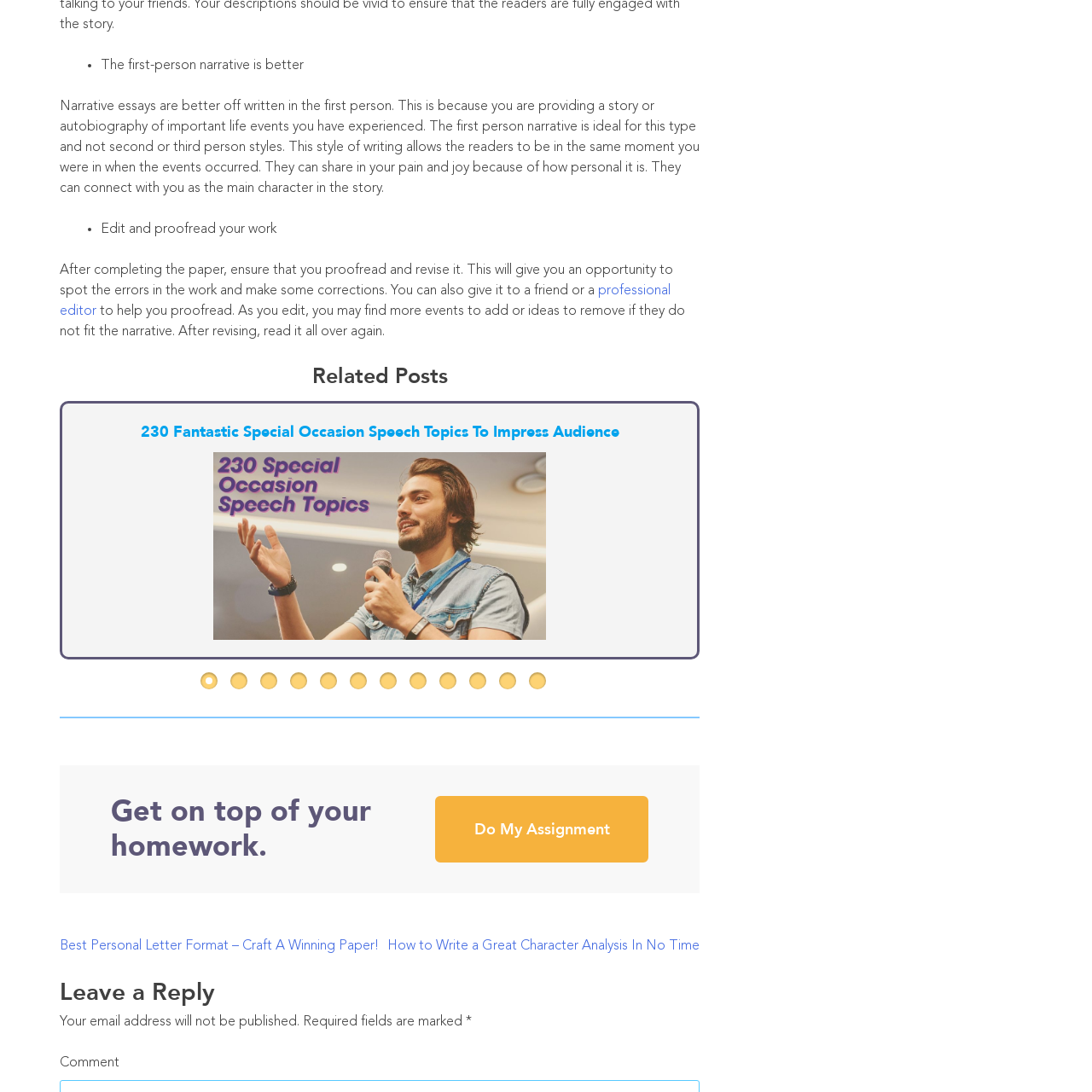Study the area of the image outlined in red and respond to the following question with as much detail as possible: What is the focus of the speech topics?

The graphic highlights various themes and ideas that can be explored for impactful speeches on festive and significant events, such as weddings, birthdays, and holidays.